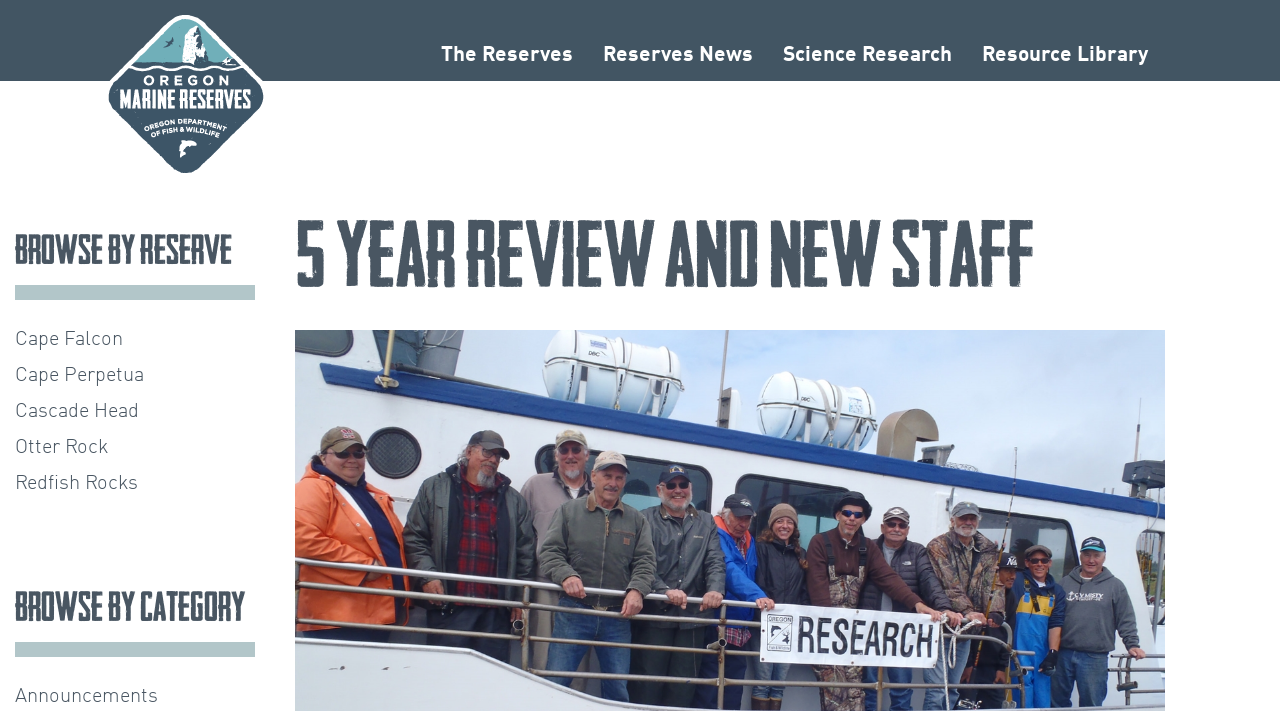Respond with a single word or phrase to the following question:
What are the categories to browse by?

Reserve, Category